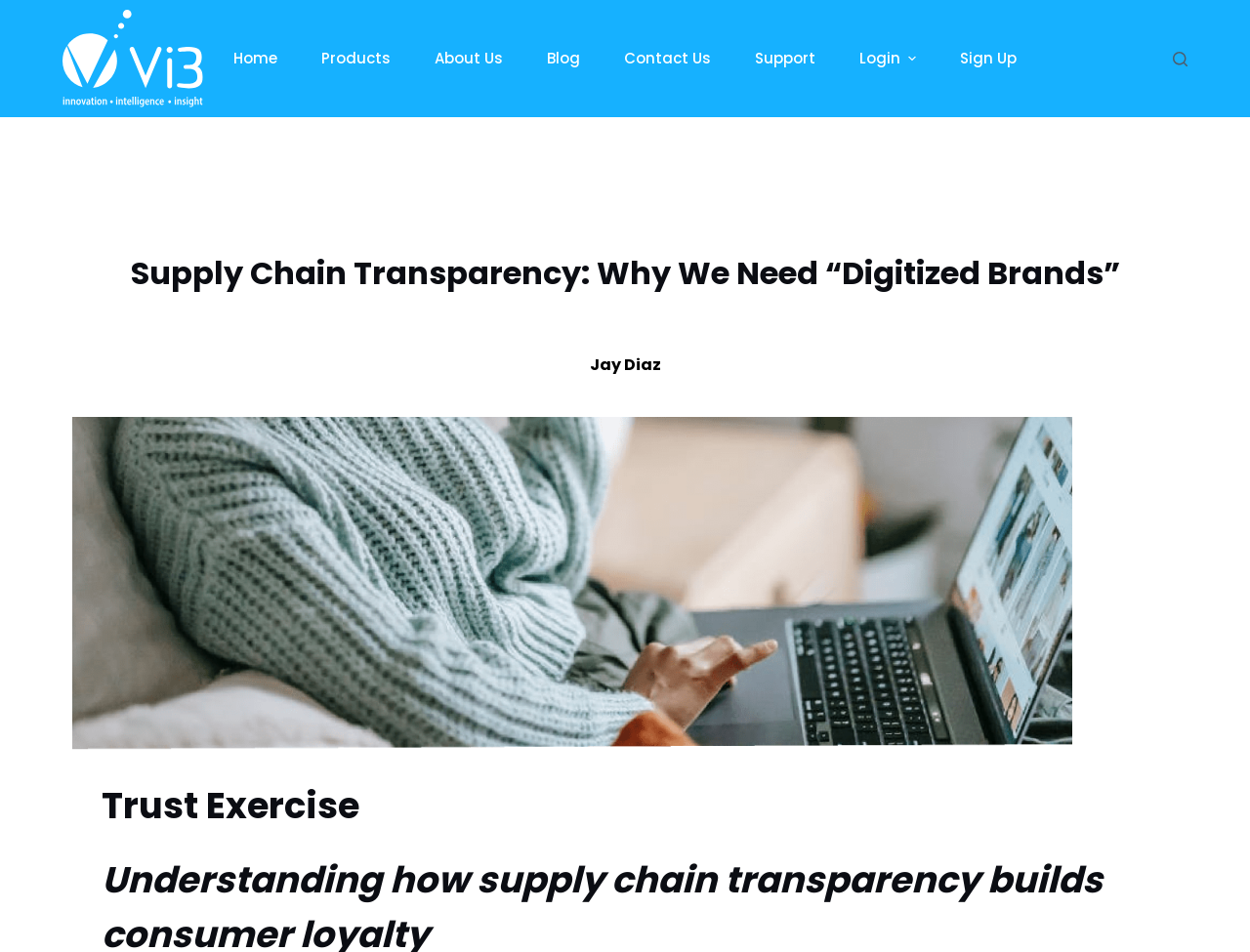Identify the bounding box coordinates for the element that needs to be clicked to fulfill this instruction: "read the blog". Provide the coordinates in the format of four float numbers between 0 and 1: [left, top, right, bottom].

[0.42, 0.0, 0.482, 0.123]